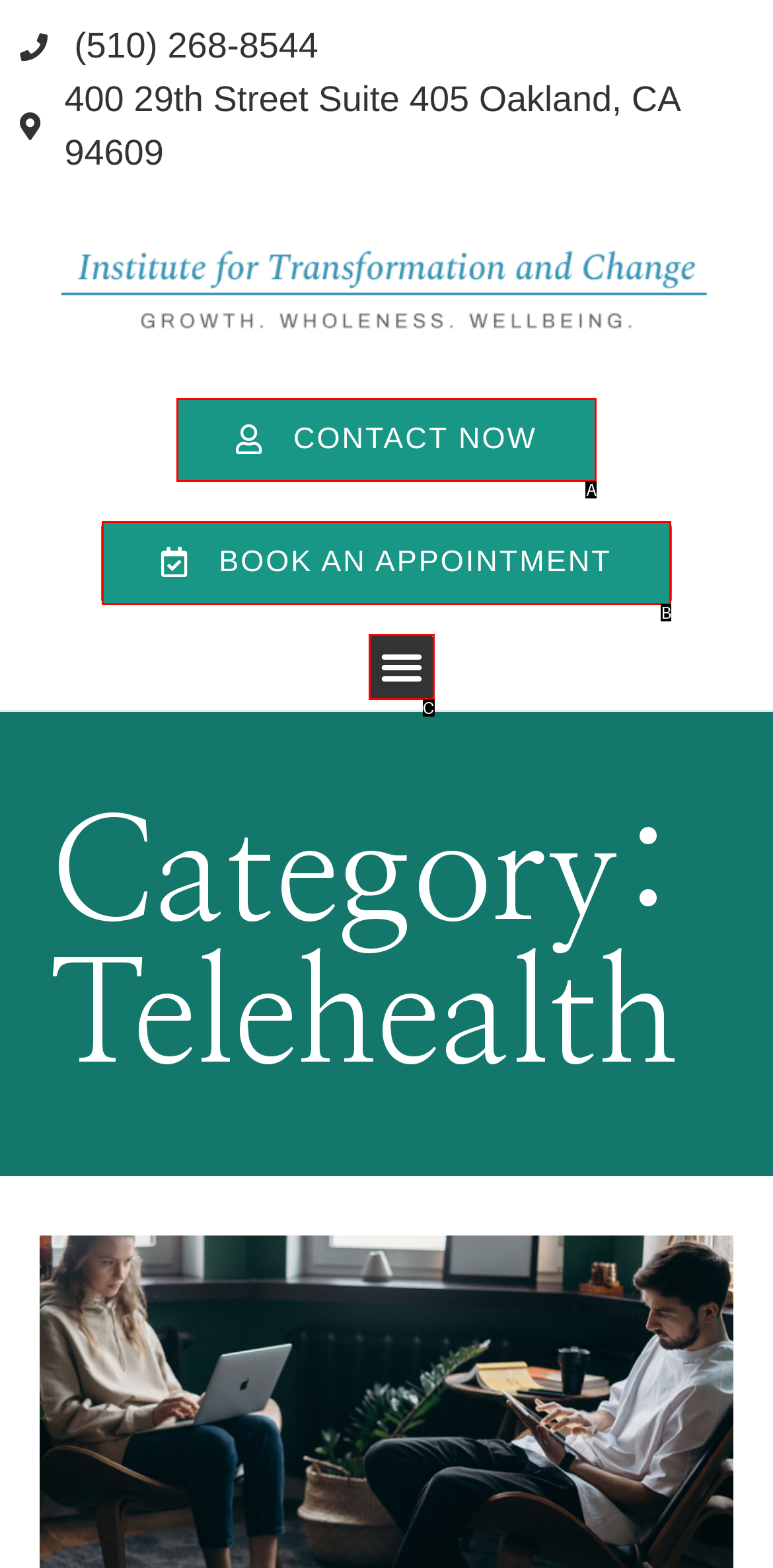Determine the HTML element that aligns with the description: Menu
Answer by stating the letter of the appropriate option from the available choices.

C